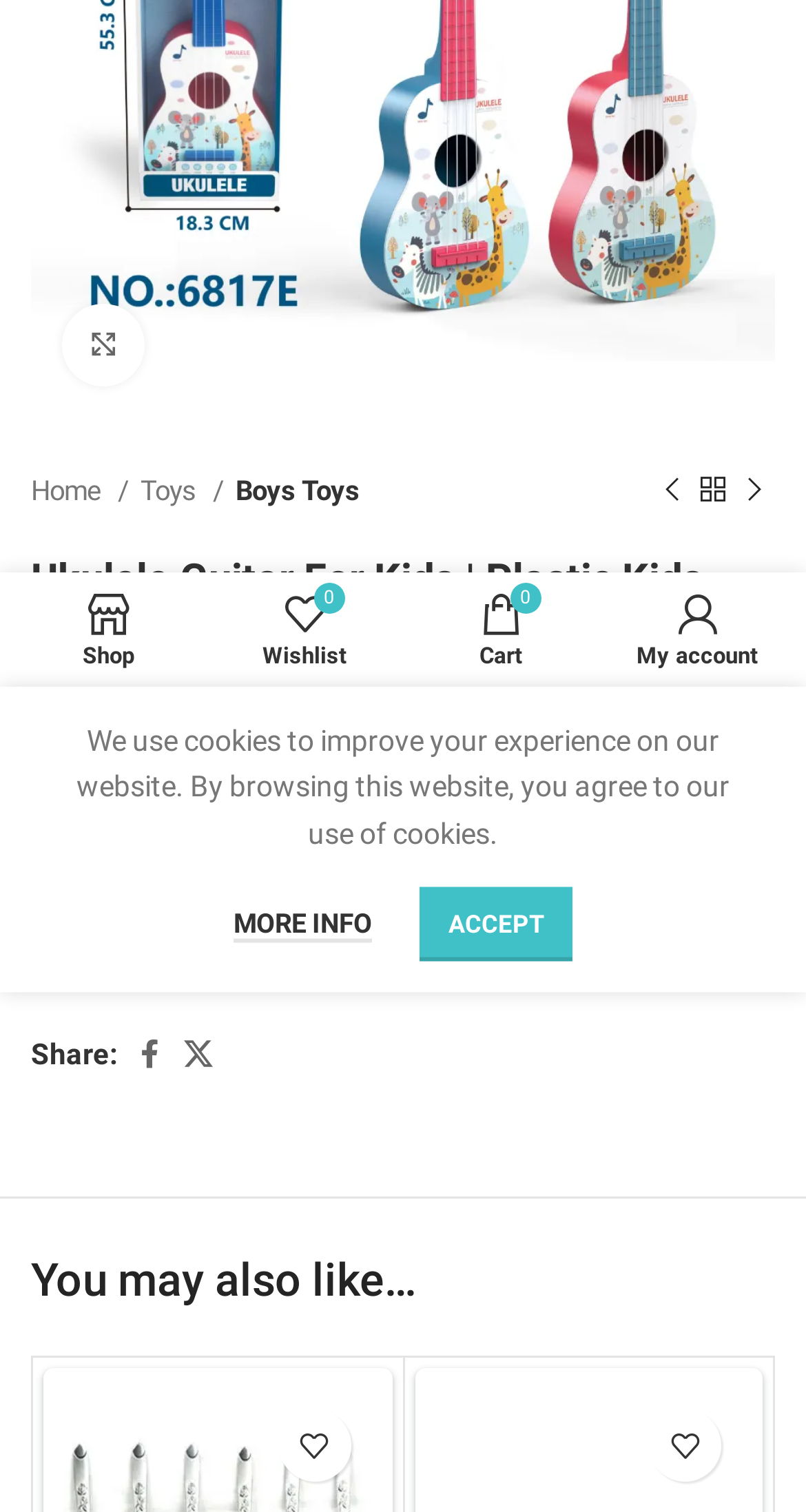Using the provided element description: "0 Wishlist", determine the bounding box coordinates of the corresponding UI element in the screenshot.

[0.256, 0.385, 0.5, 0.447]